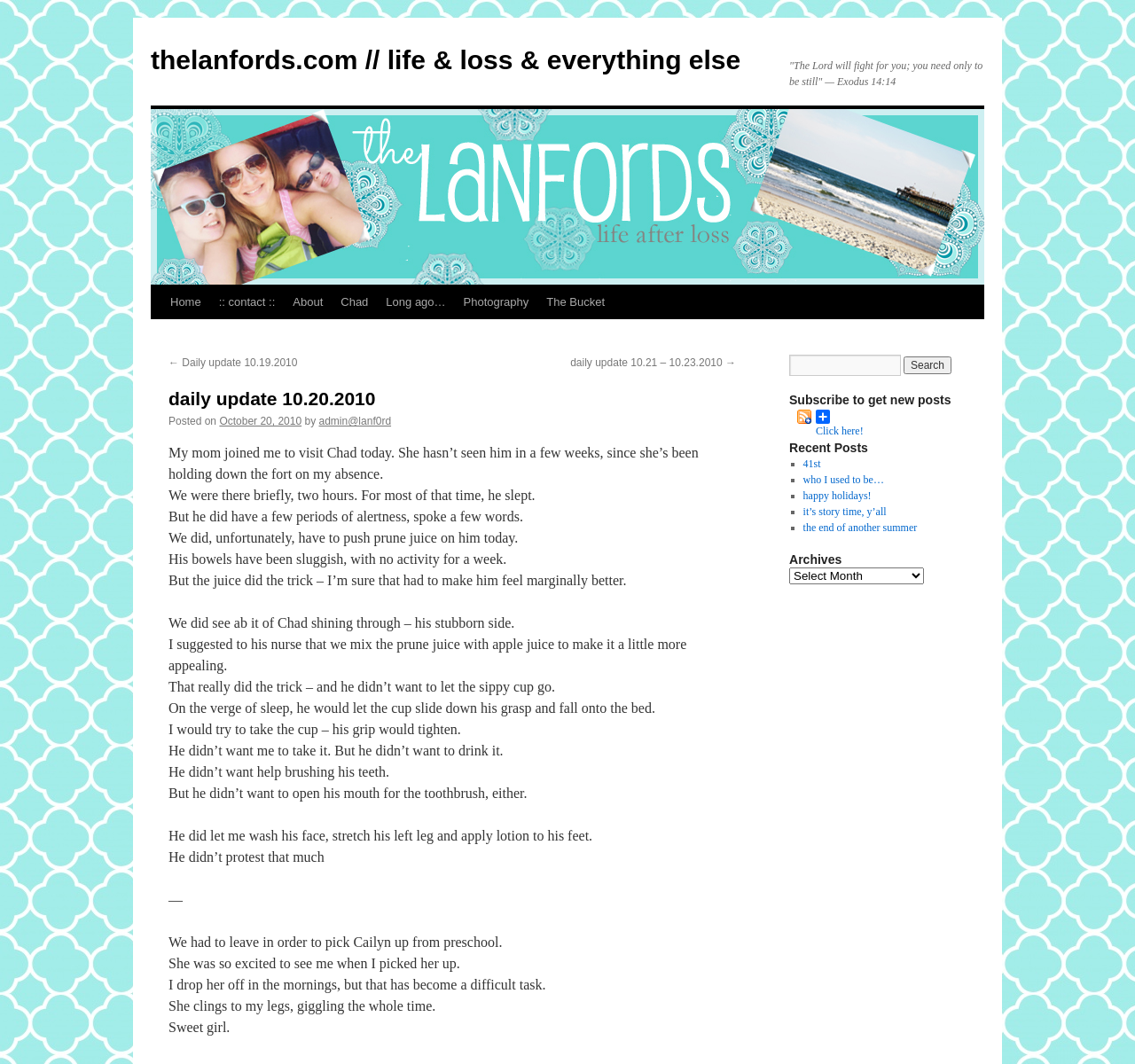Answer the question using only one word or a concise phrase: What is the date of the daily update?

October 20, 2010